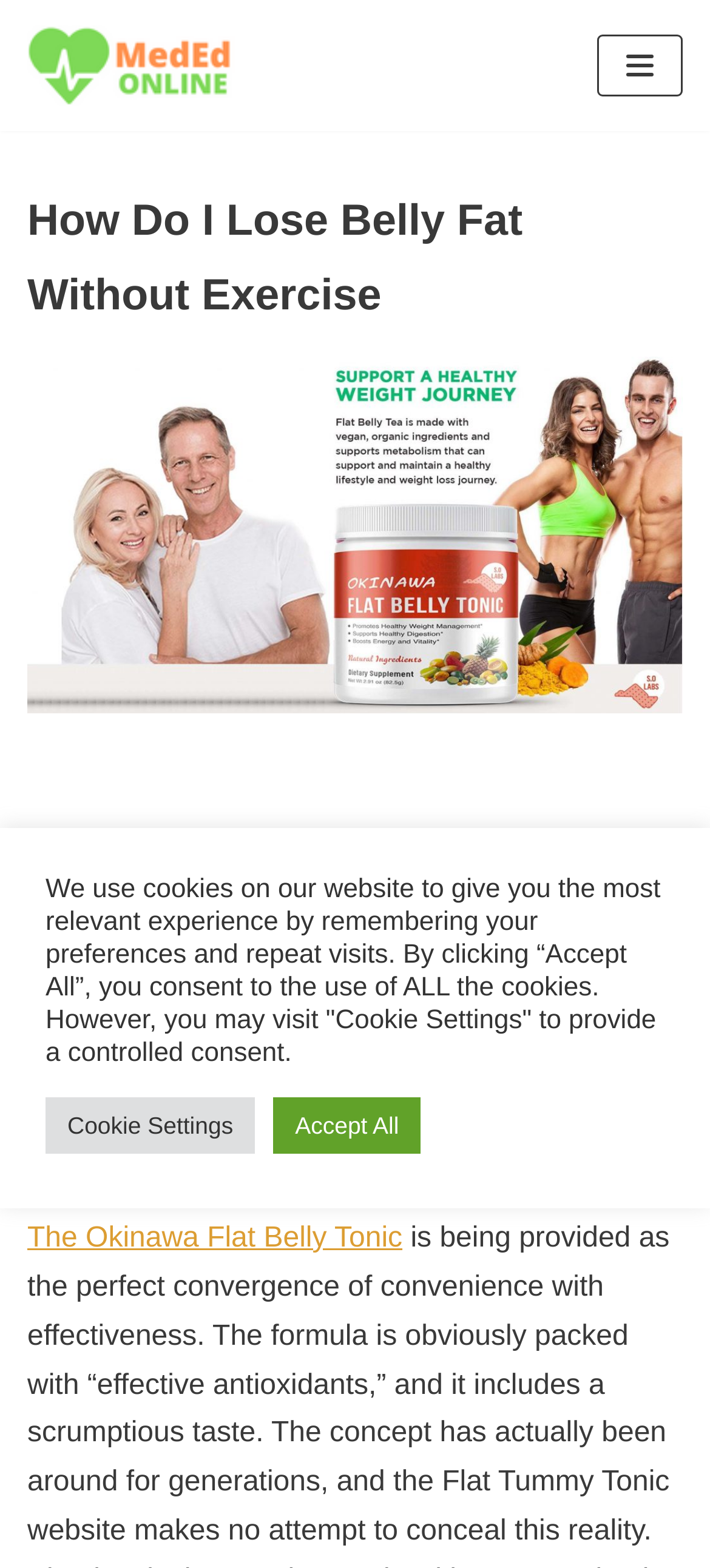Generate the title text from the webpage.

How Do I Lose Belly Fat Without Exercise